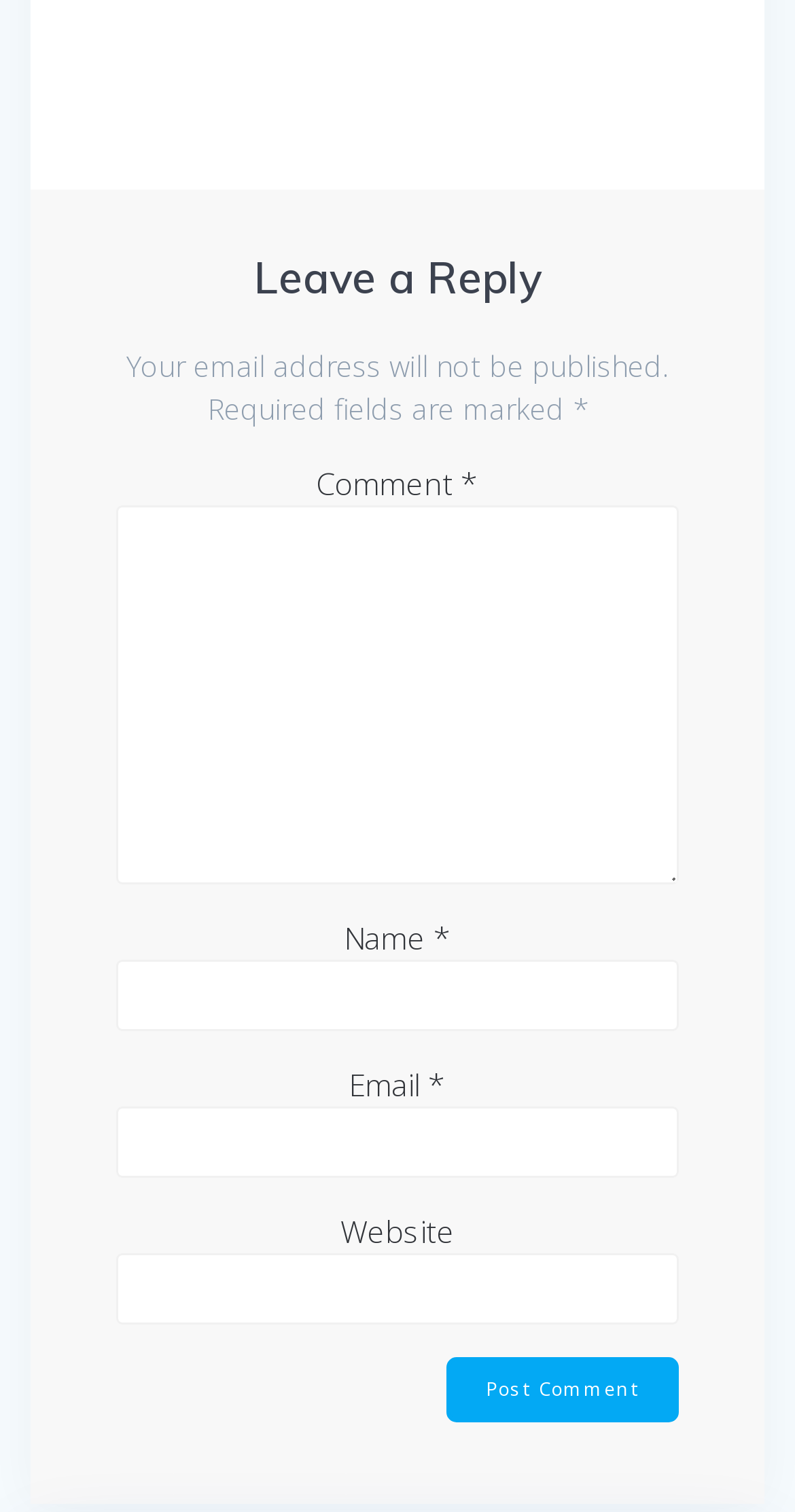Highlight the bounding box of the UI element that corresponds to this description: "parent_node: Name * name="author"".

[0.146, 0.635, 0.854, 0.682]